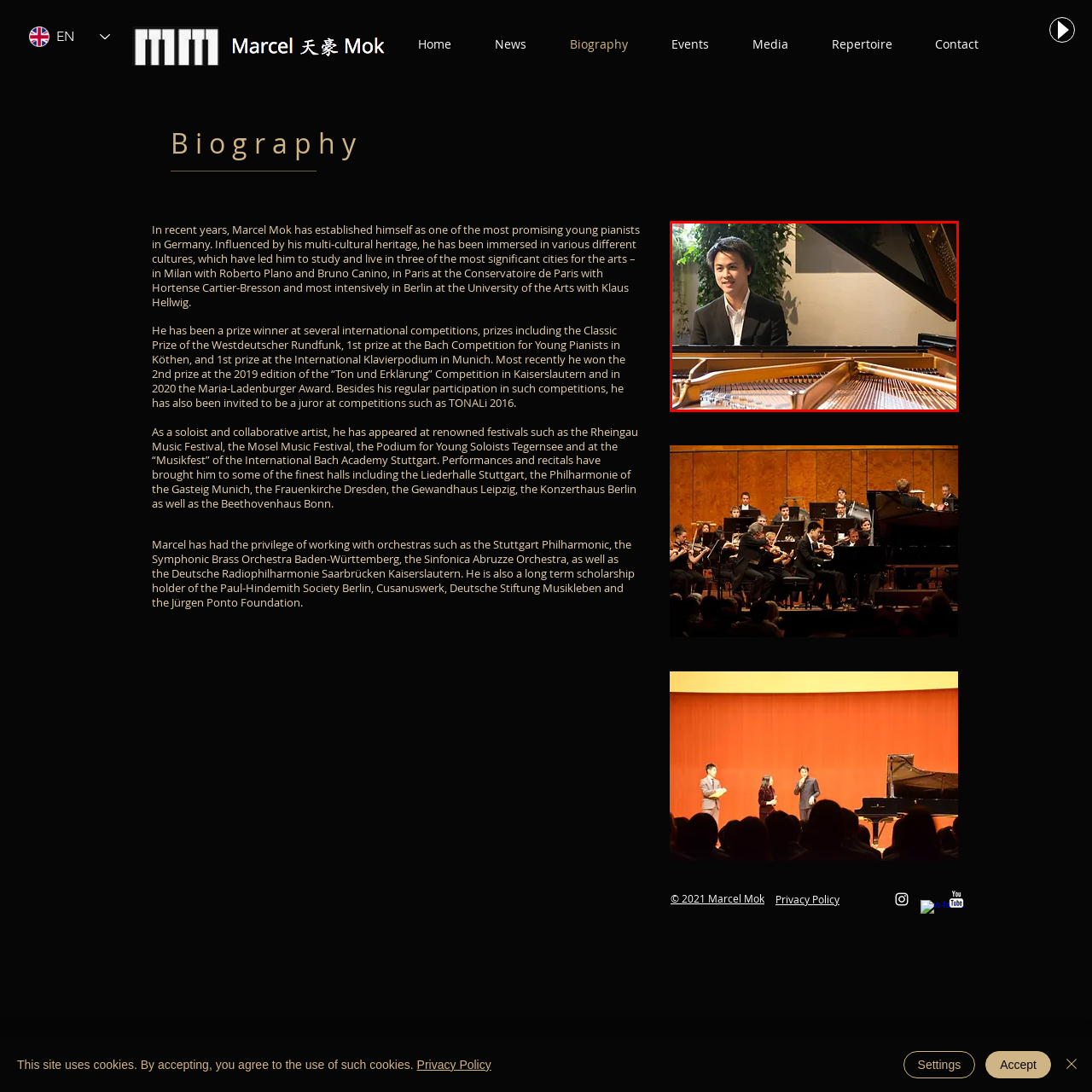View the part of the image marked by the red boundary and provide a one-word or short phrase answer to this question: 
What is showcased in the background of the scene?

Lush green plants